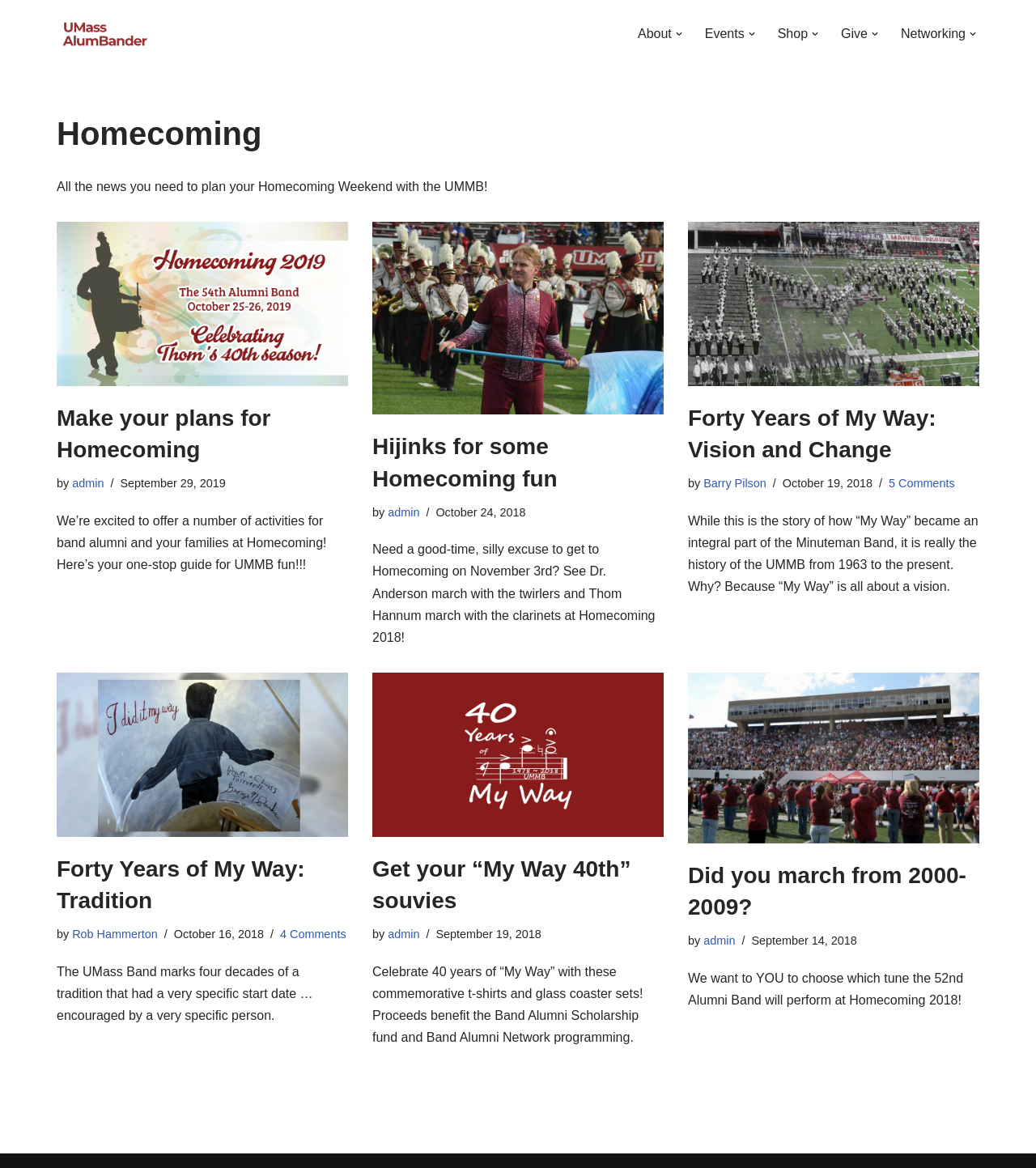Give a short answer to this question using one word or a phrase:
How many articles are on the main page?

4